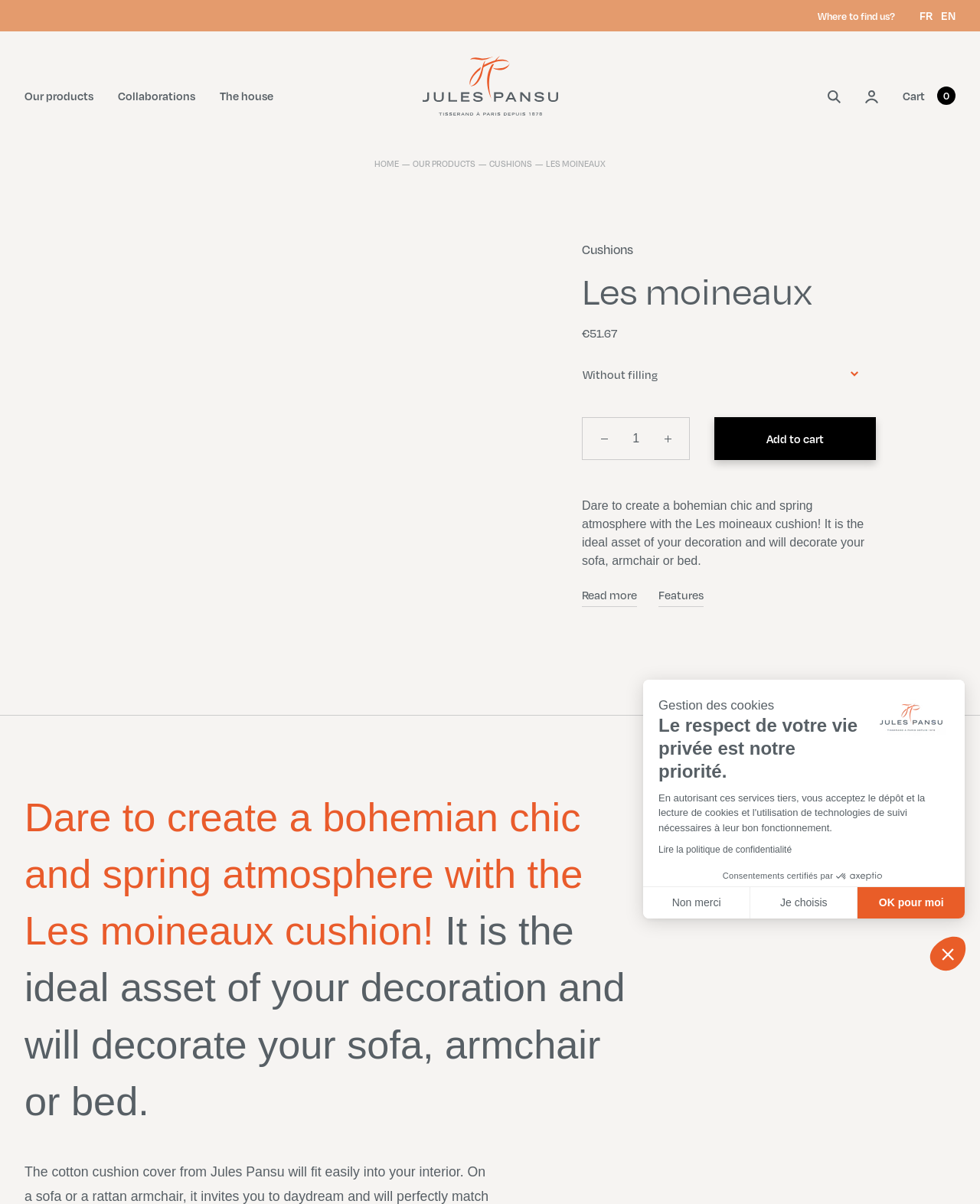What is the price of the cushion?
Identify the answer in the screenshot and reply with a single word or phrase.

€51.67